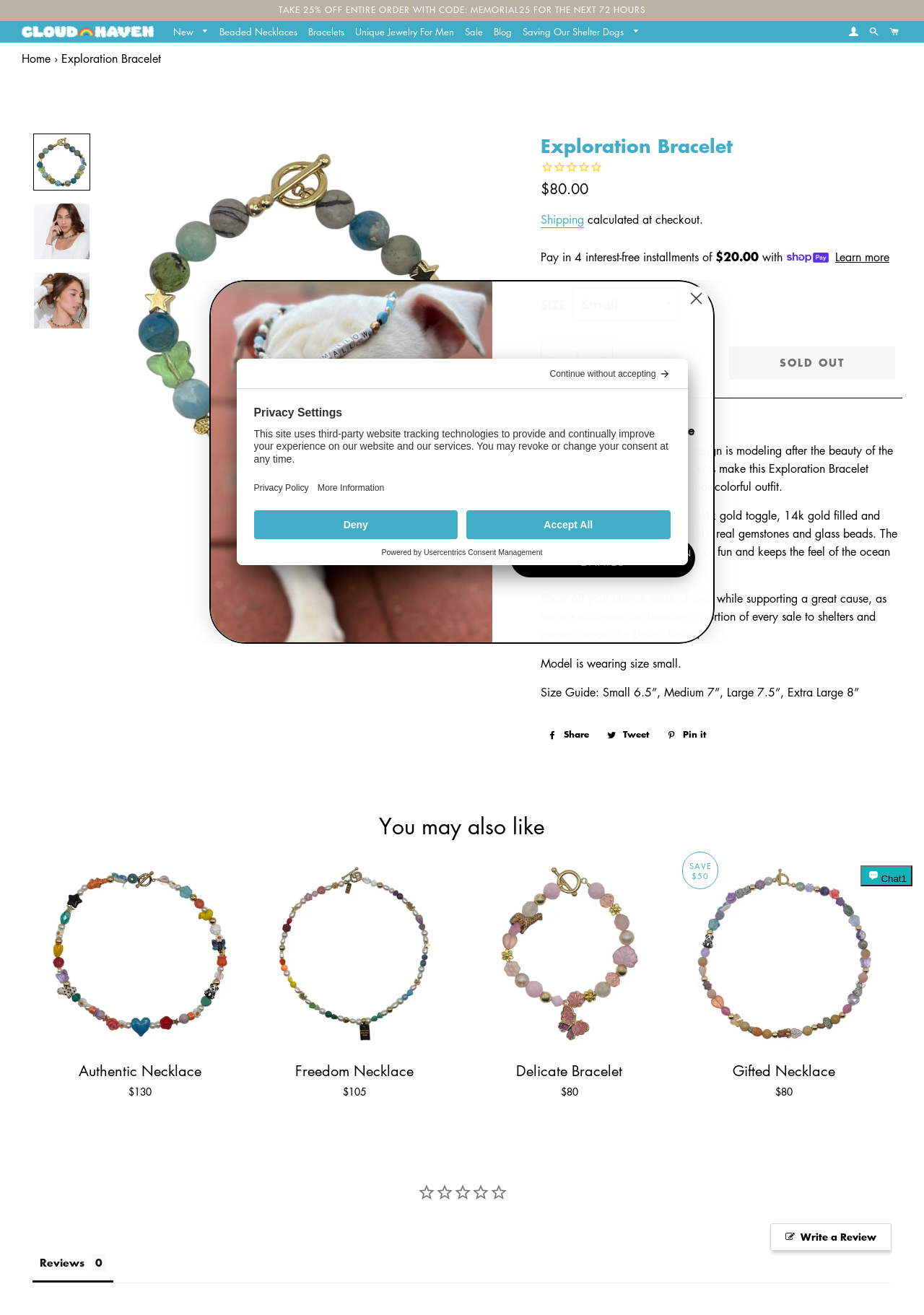Extract the bounding box coordinates of the UI element described by: "New Arrivals". The coordinates should include four float numbers ranging from 0 to 1, e.g., [left, top, right, bottom].

[0.183, 0.031, 0.3, 0.048]